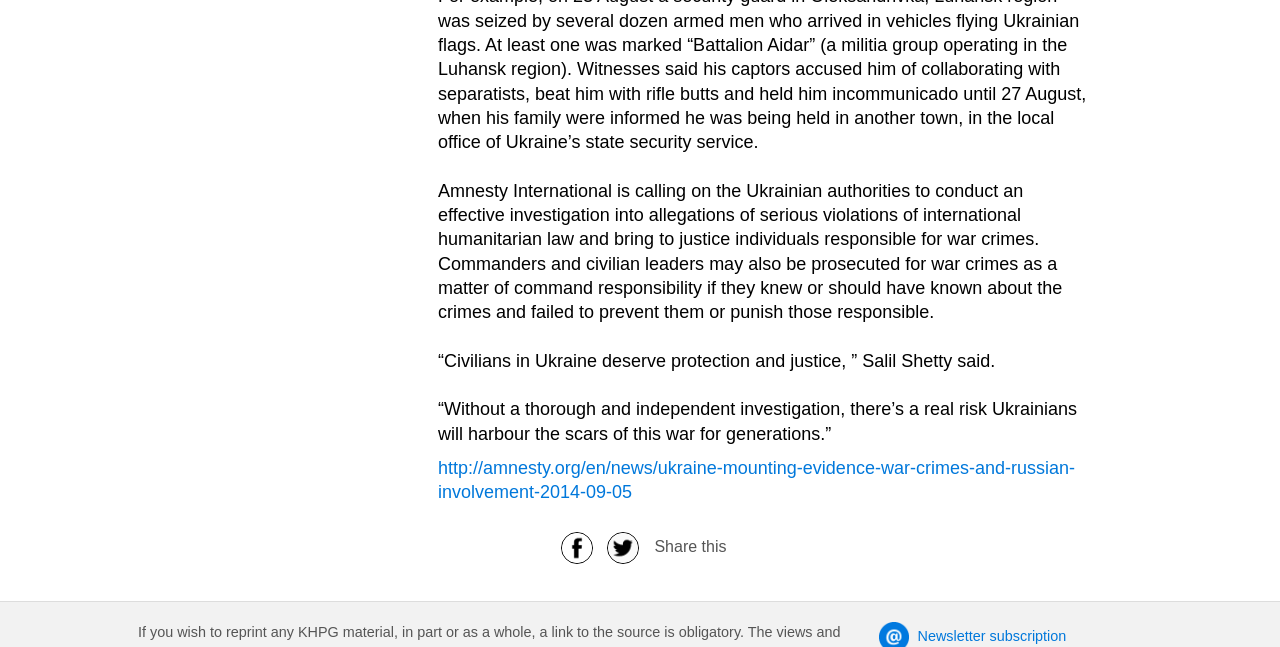What is Amnesty International calling for?
Observe the image and answer the question with a one-word or short phrase response.

Effective investigation